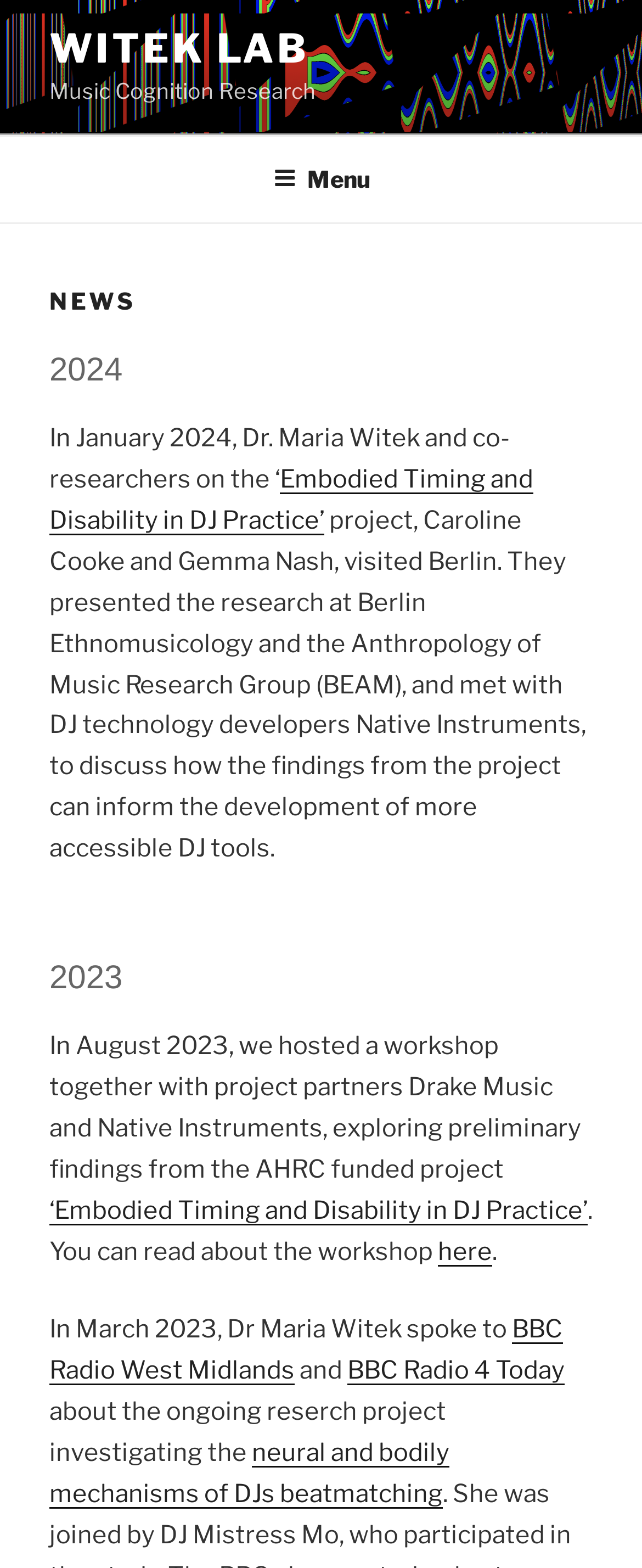Pinpoint the bounding box coordinates of the element to be clicked to execute the instruction: "Click on the WITEK LAB link".

[0.077, 0.016, 0.483, 0.046]